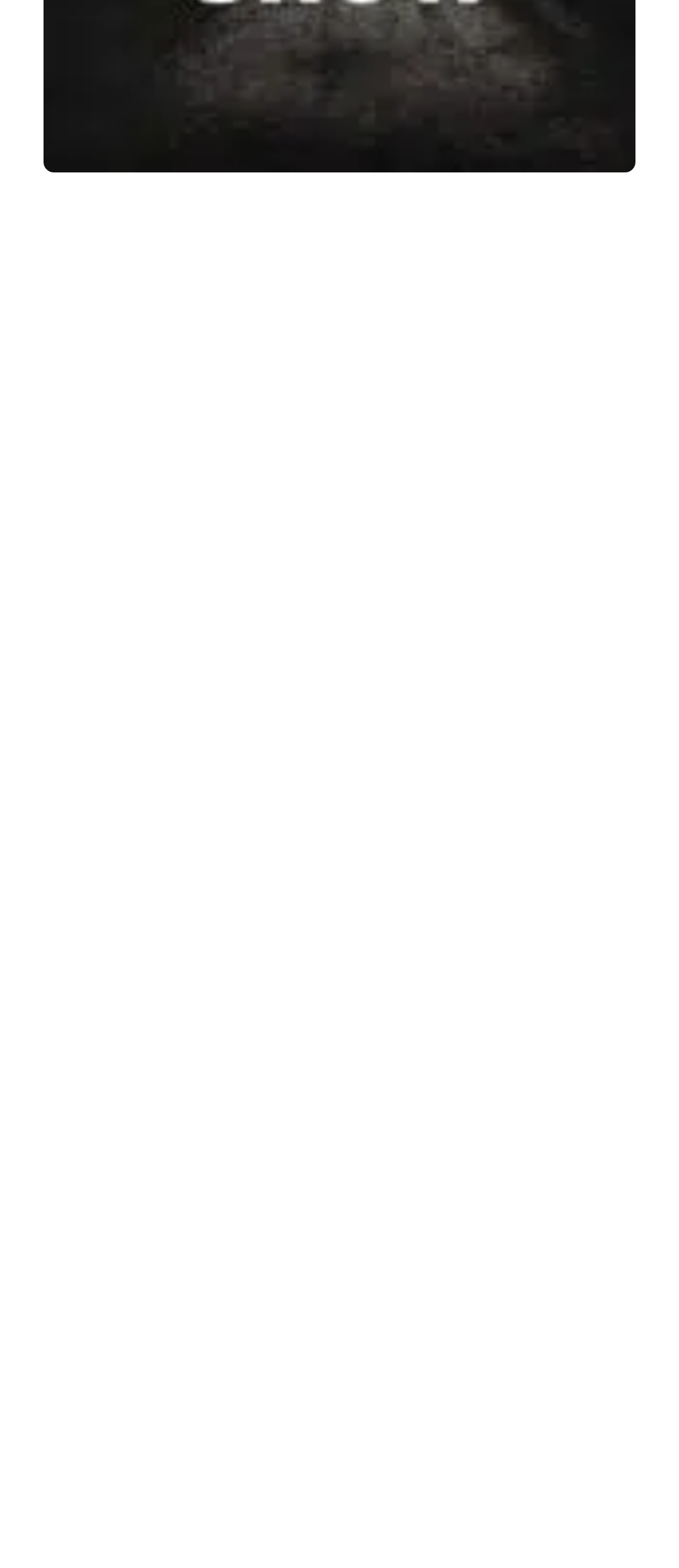Locate the bounding box coordinates of the item that should be clicked to fulfill the instruction: "Select a date for visiting".

[0.073, 0.942, 0.385, 0.965]